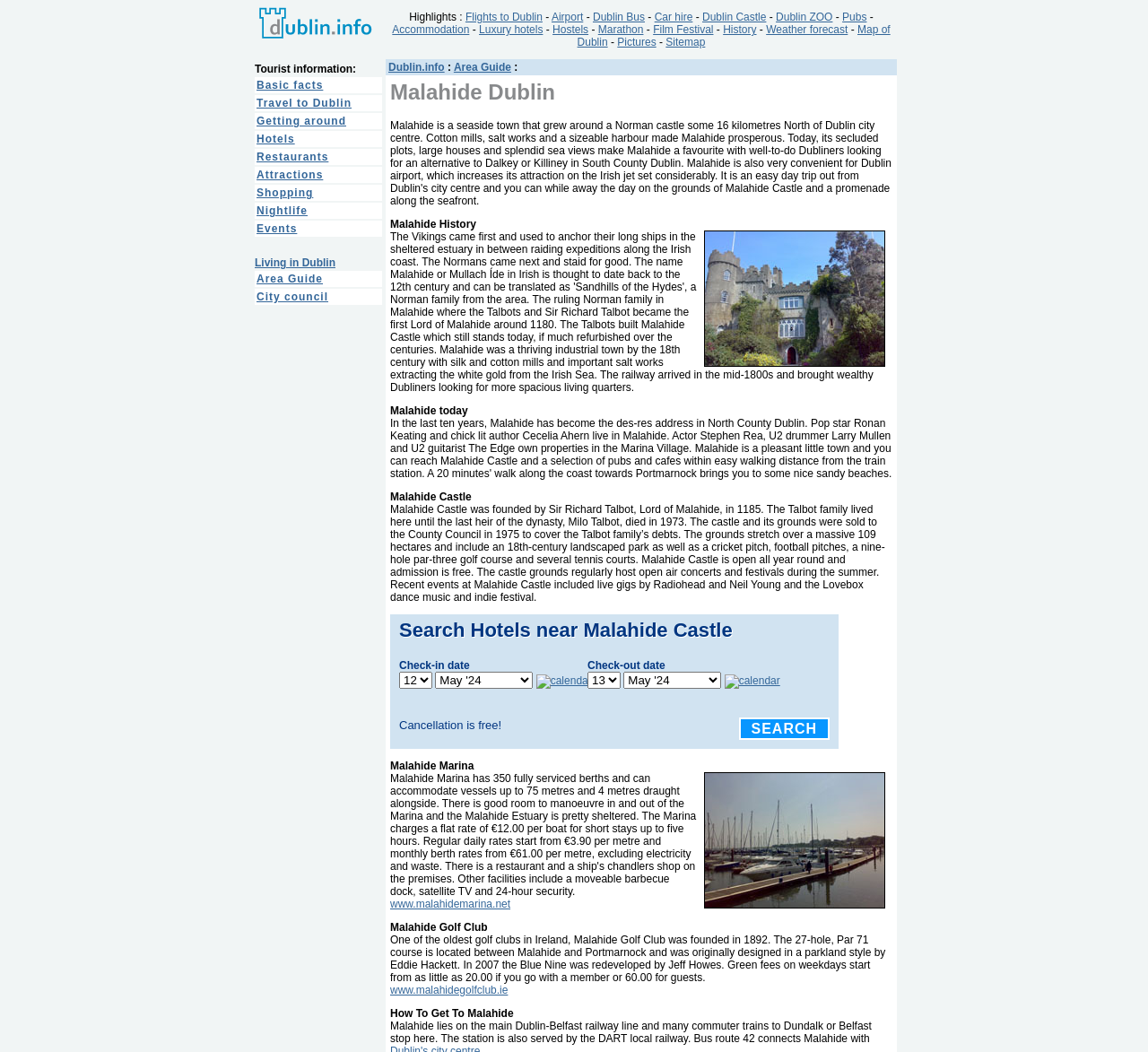Using the given description, provide the bounding box coordinates formatted as (top-left x, top-left y, bottom-right x, bottom-right y), with all values being floating point numbers between 0 and 1. Description: Living in Dublin

[0.222, 0.244, 0.292, 0.256]